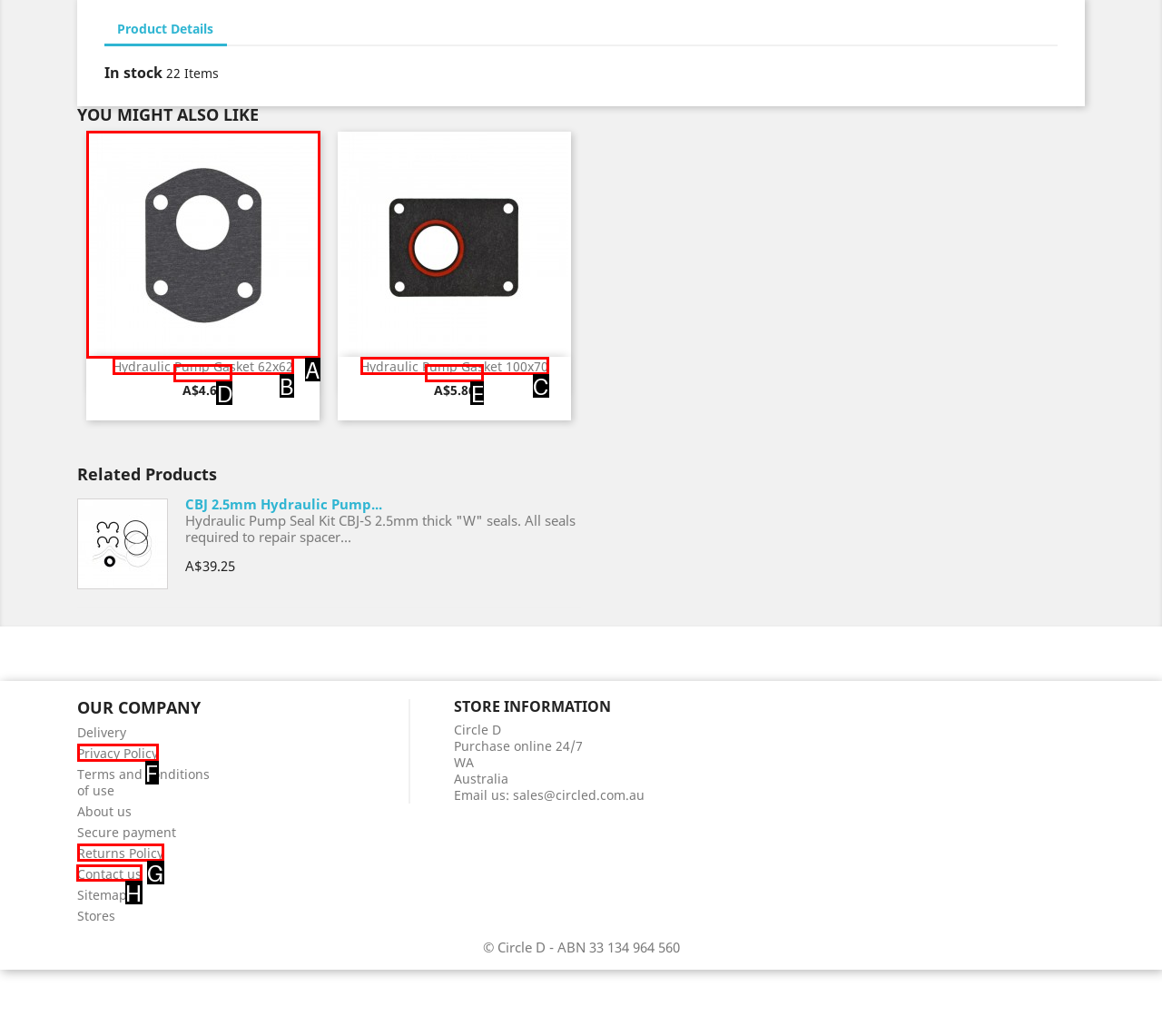Find the correct option to complete this instruction: Contact us. Reply with the corresponding letter.

H